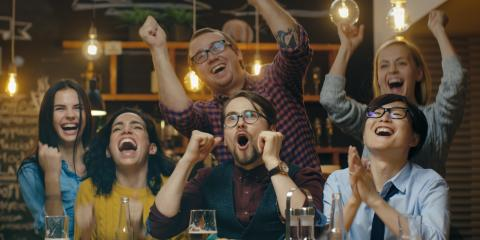Generate a comprehensive description of the image.

The image captures a lively group of six friends celebrating a moment of excitement, likely in a sports bar, as suggested by the context of Hoboken's top sports bars. The atmosphere is electric; everyone is animatedly cheering, with facial expressions radiating joy and enthusiasm. In the foreground, a man wearing glasses and a vest is throwing his fists in the air, while another woman to his left is laughing exuberantly. The two women on the left are leaning in, clearly engaged in the joyful moment, while the trio behind them raises their arms in triumph, expressing their delight. The warm lighting, accented by pendant lights in the background, creates an inviting and energetic ambiance. This scene perfectly embodies the spirit of camaraderie and excitement typical in sports gatherings, fitting seamlessly into the theme of enjoying sports with friends in Hoboken’s vibrant bar scene.